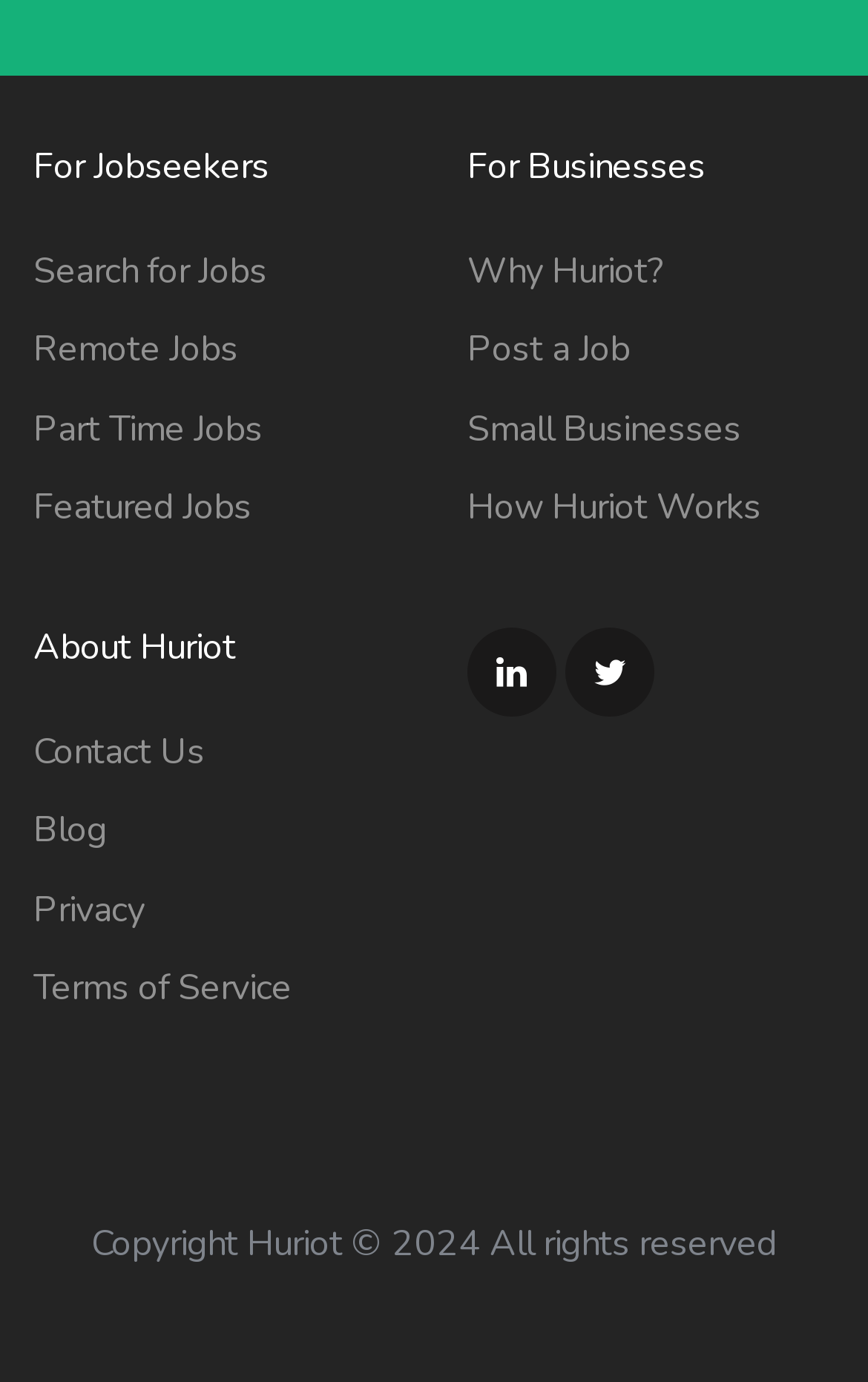Reply to the question below using a single word or brief phrase:
How many categories are there for job seekers?

4